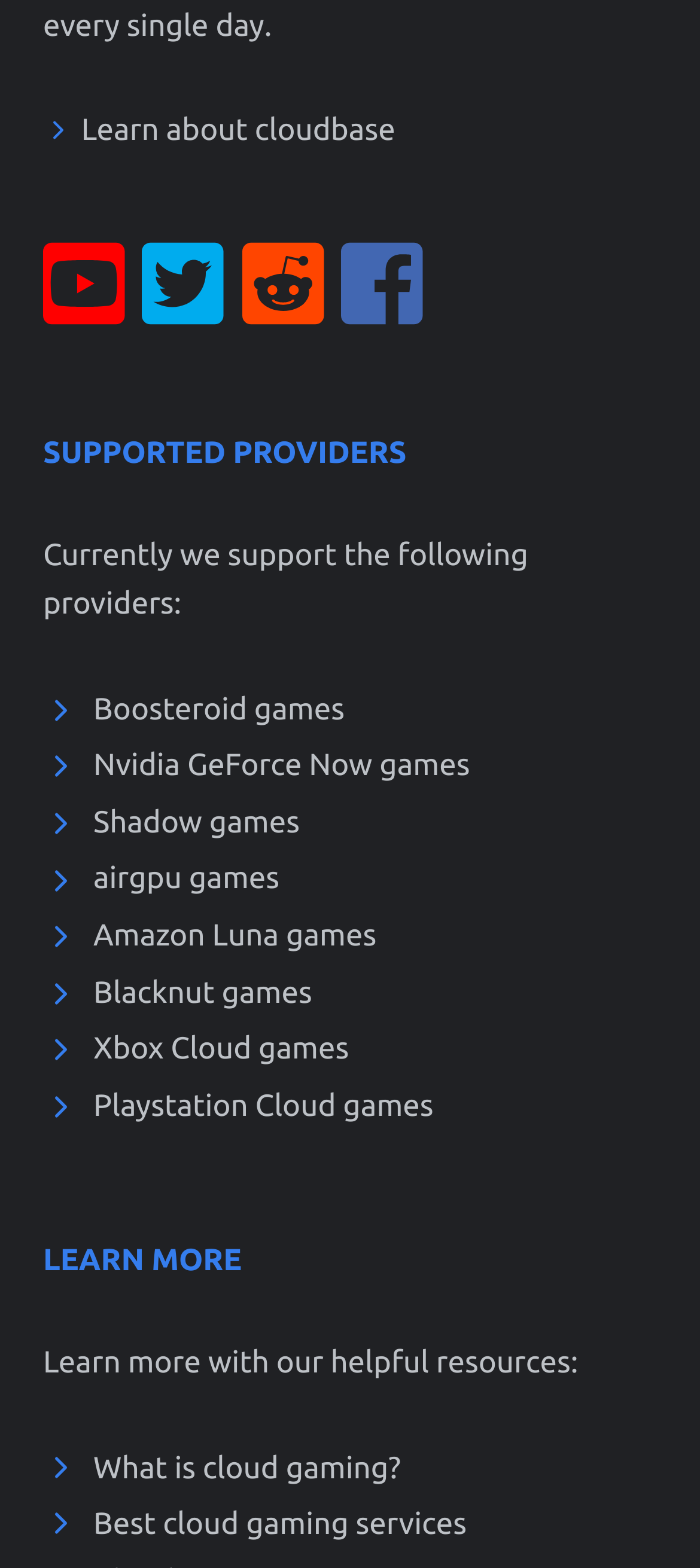What is the first provider listed?
Analyze the image and deliver a detailed answer to the question.

I looked at the section with the heading 'SUPPORTED PROVIDERS' and found the first link with the text 'Boosteroid games'. This is the first provider listed.